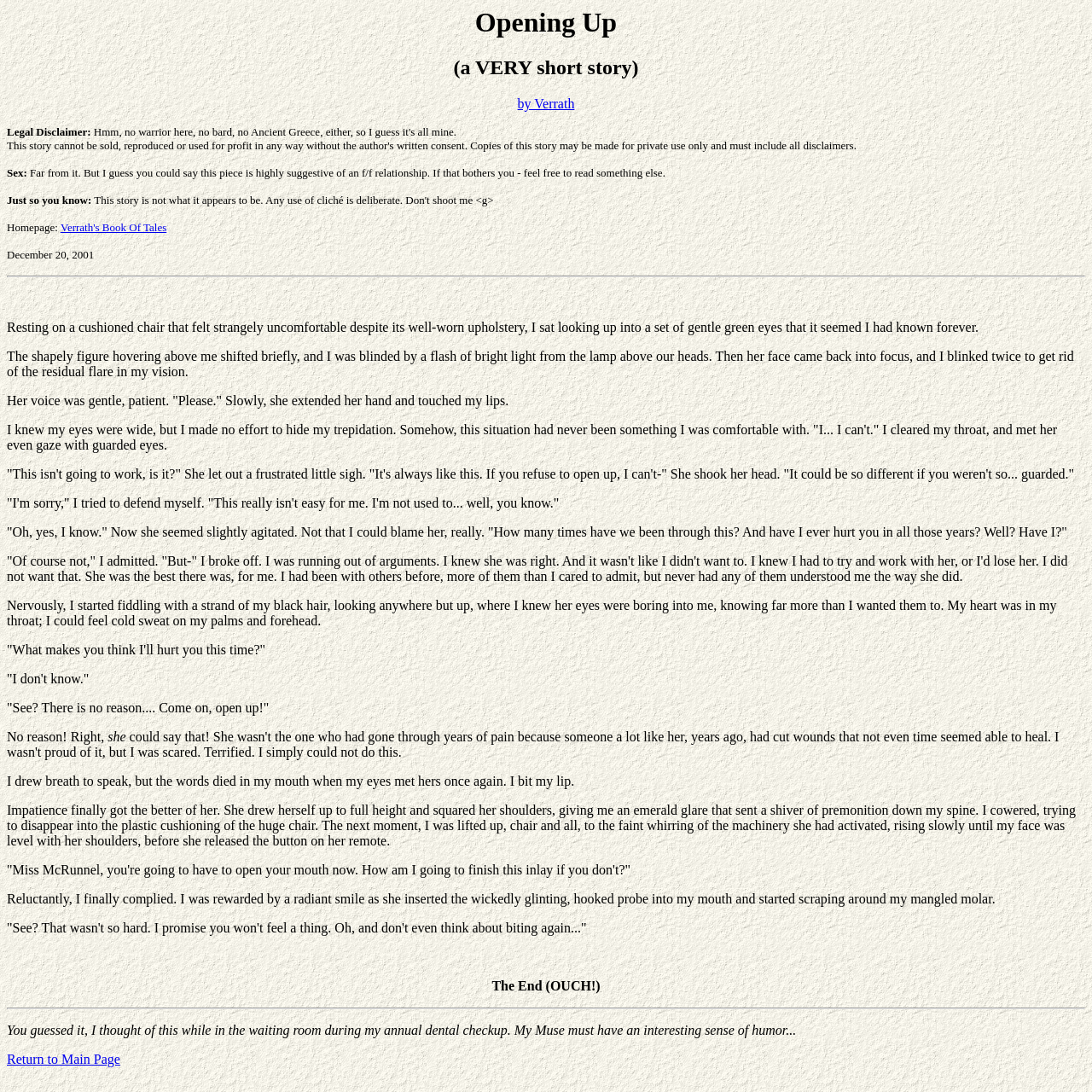From the webpage screenshot, predict the bounding box of the UI element that matches this description: "by Verrath".

[0.474, 0.089, 0.526, 0.102]